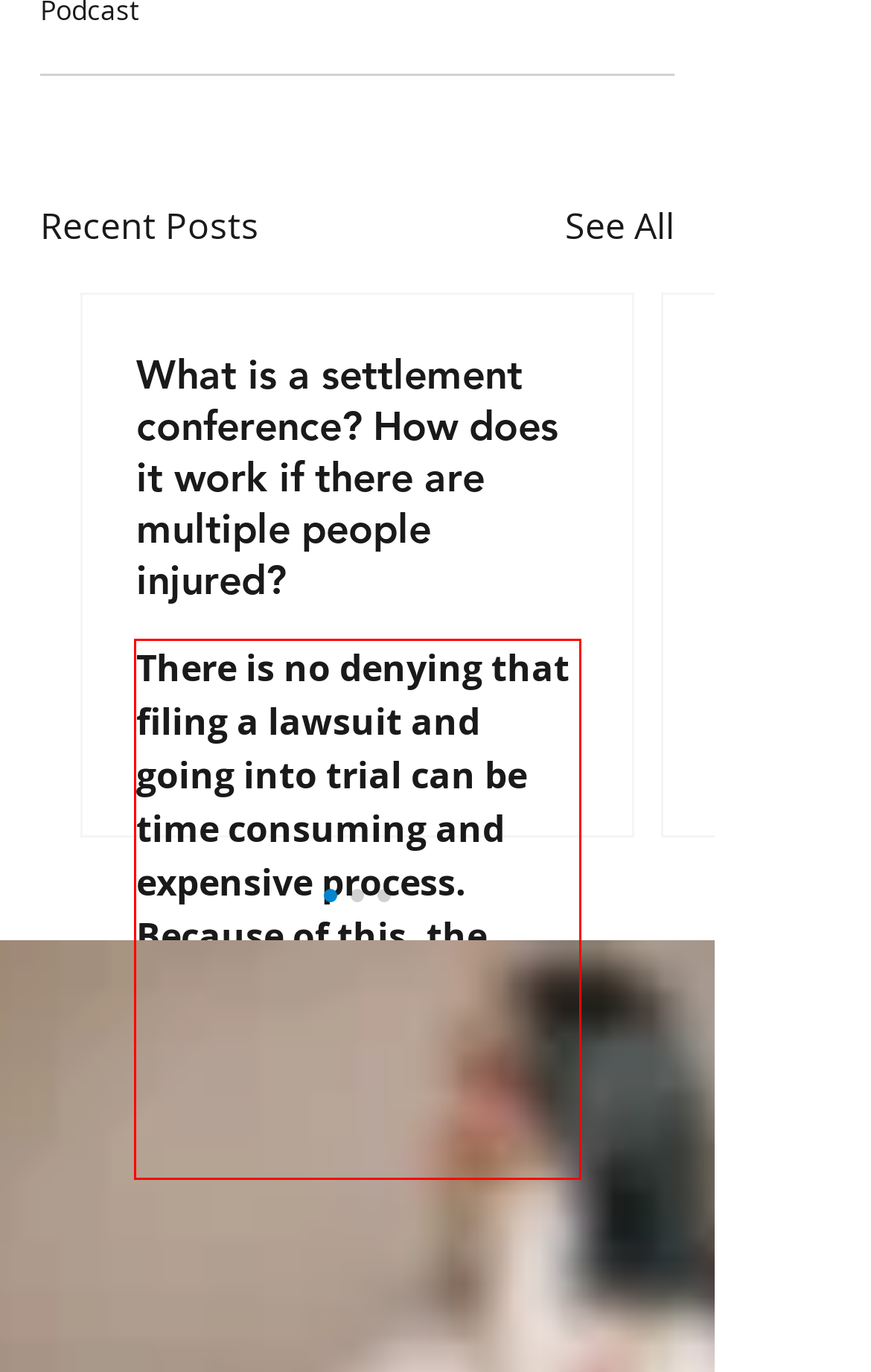With the provided screenshot of a webpage, locate the red bounding box and perform OCR to extract the text content inside it.

There is no denying that filing a lawsuit and going into trial can be time consuming and expensive process. Because of this, the parties to the lawsuit can sometimes opt to reach a compromise and sett